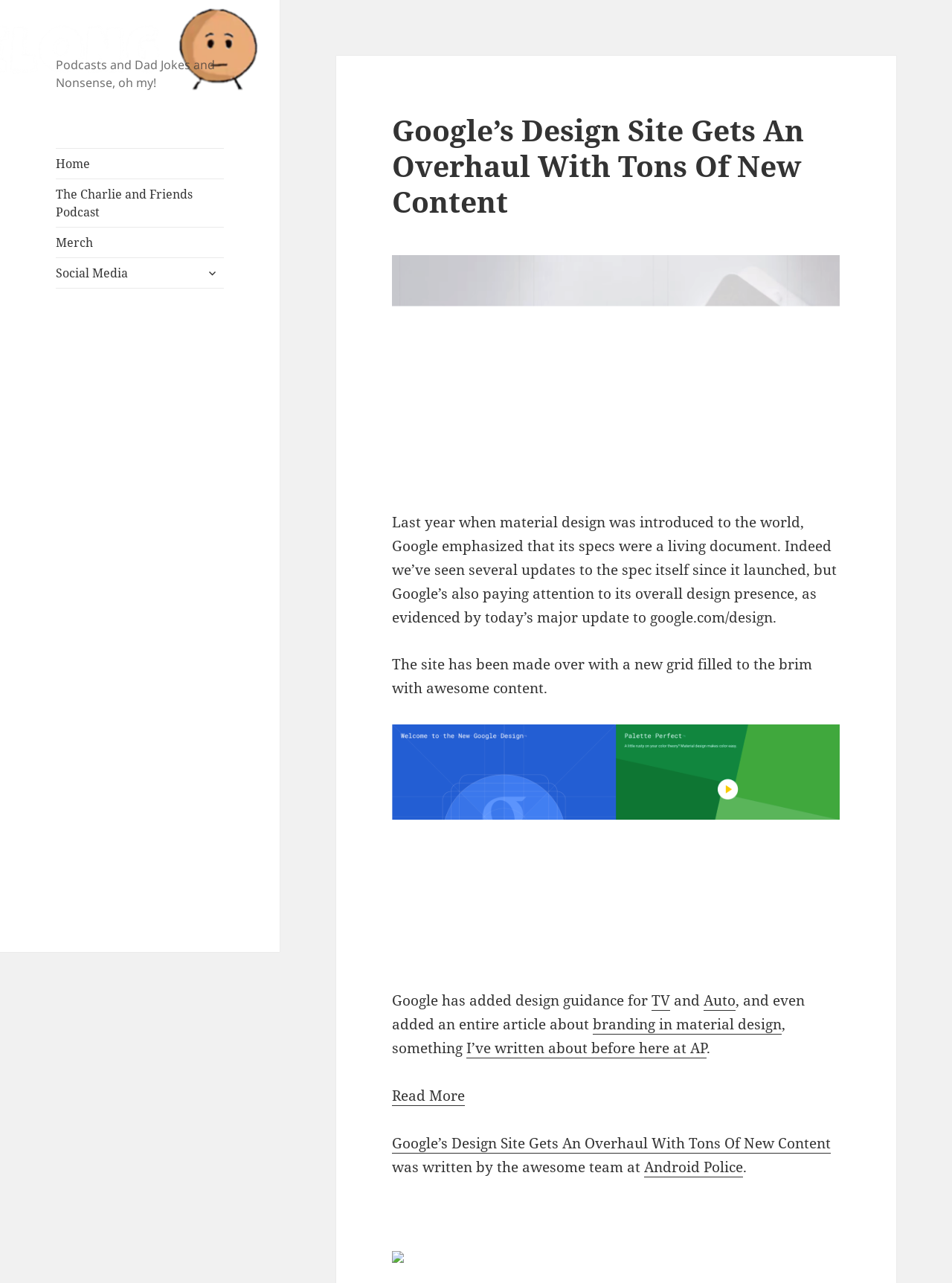Locate the coordinates of the bounding box for the clickable region that fulfills this instruction: "Expand the child menu".

[0.21, 0.203, 0.235, 0.222]